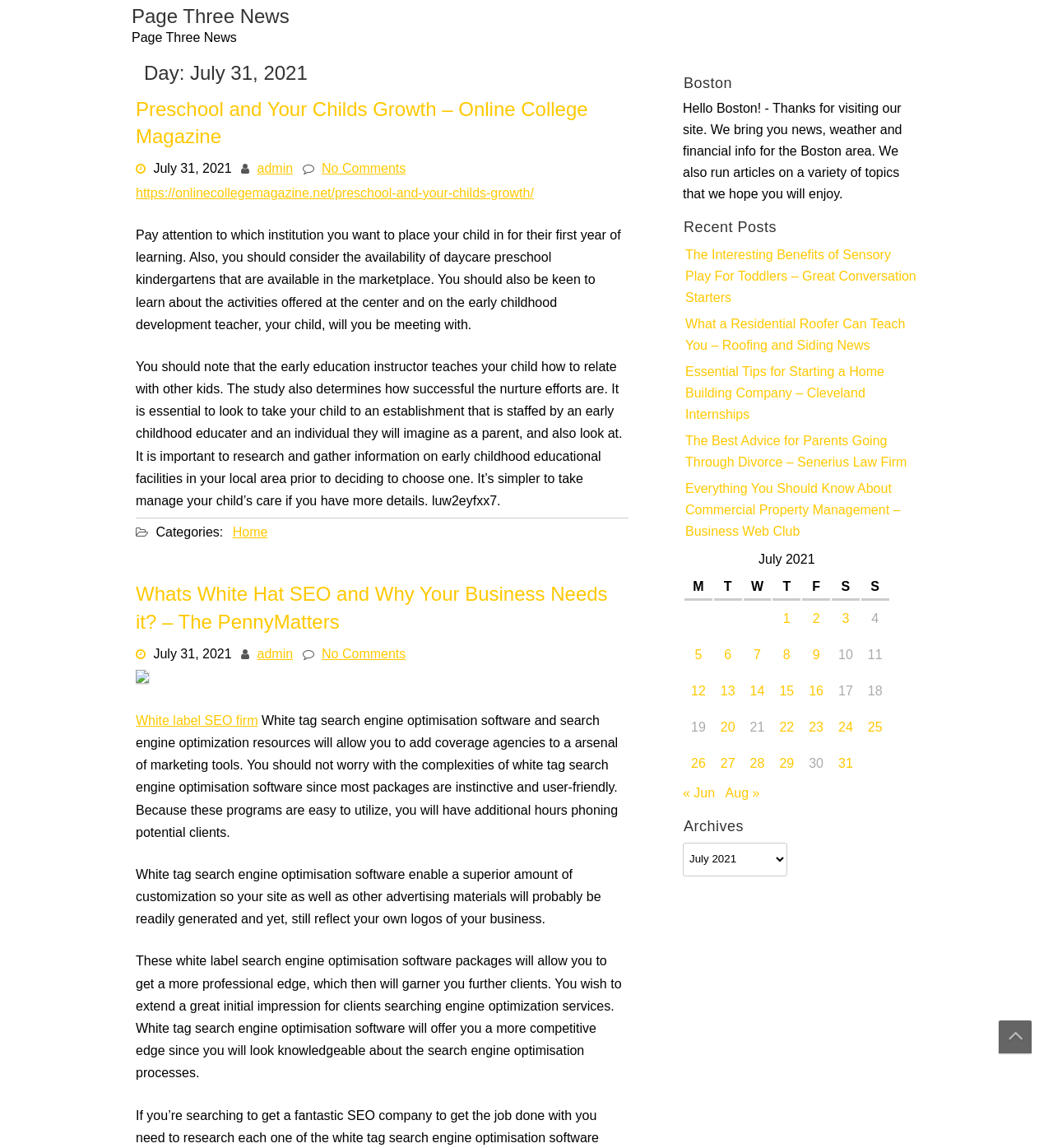Point out the bounding box coordinates of the section to click in order to follow this instruction: "Click on the 'Home' link".

[0.221, 0.455, 0.254, 0.474]